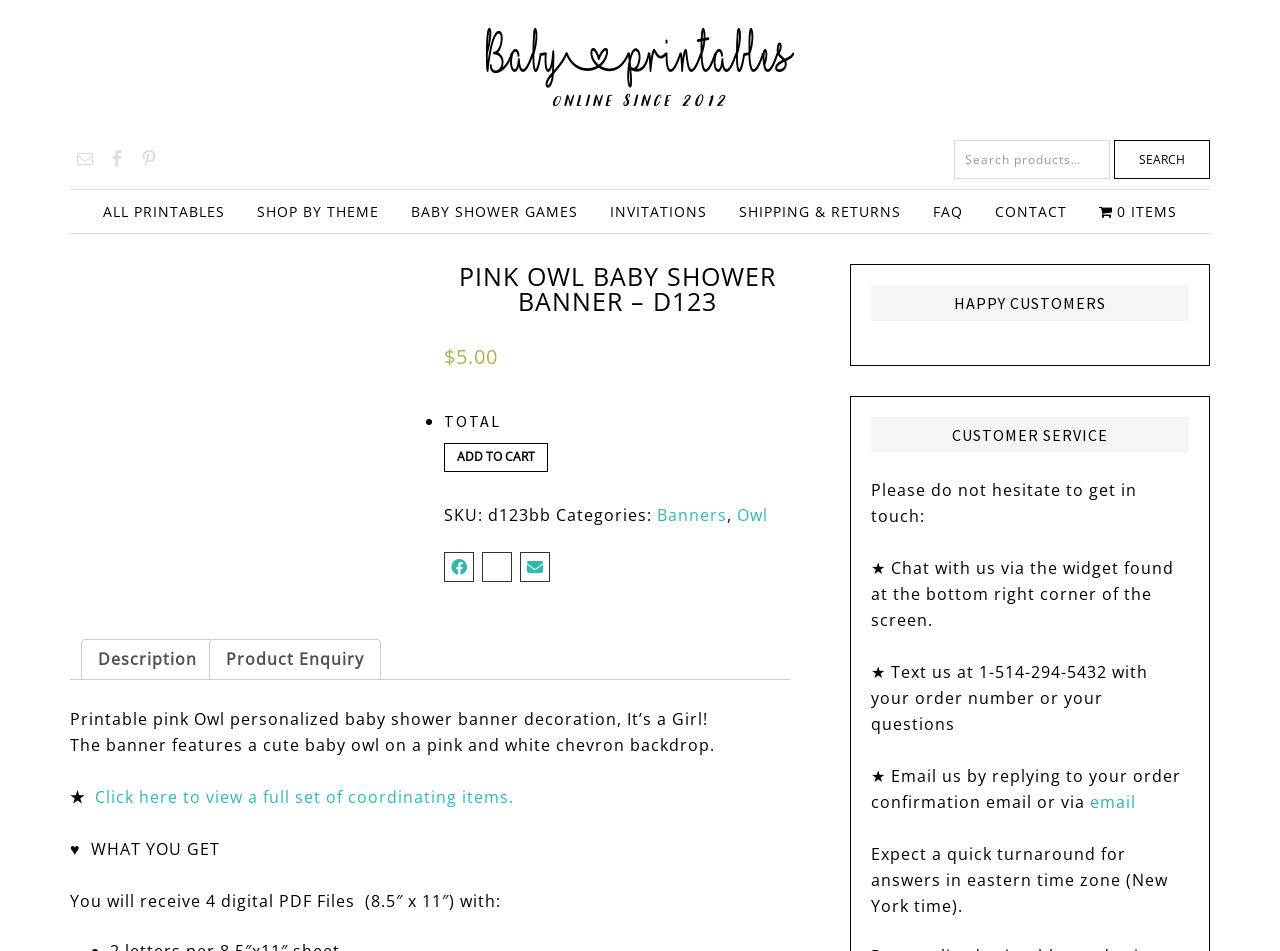Locate the bounding box coordinates of the clickable area to execute the instruction: "Search for something". Provide the coordinates as four float numbers between 0 and 1, represented as [left, top, right, bottom].

[0.745, 0.147, 0.945, 0.188]